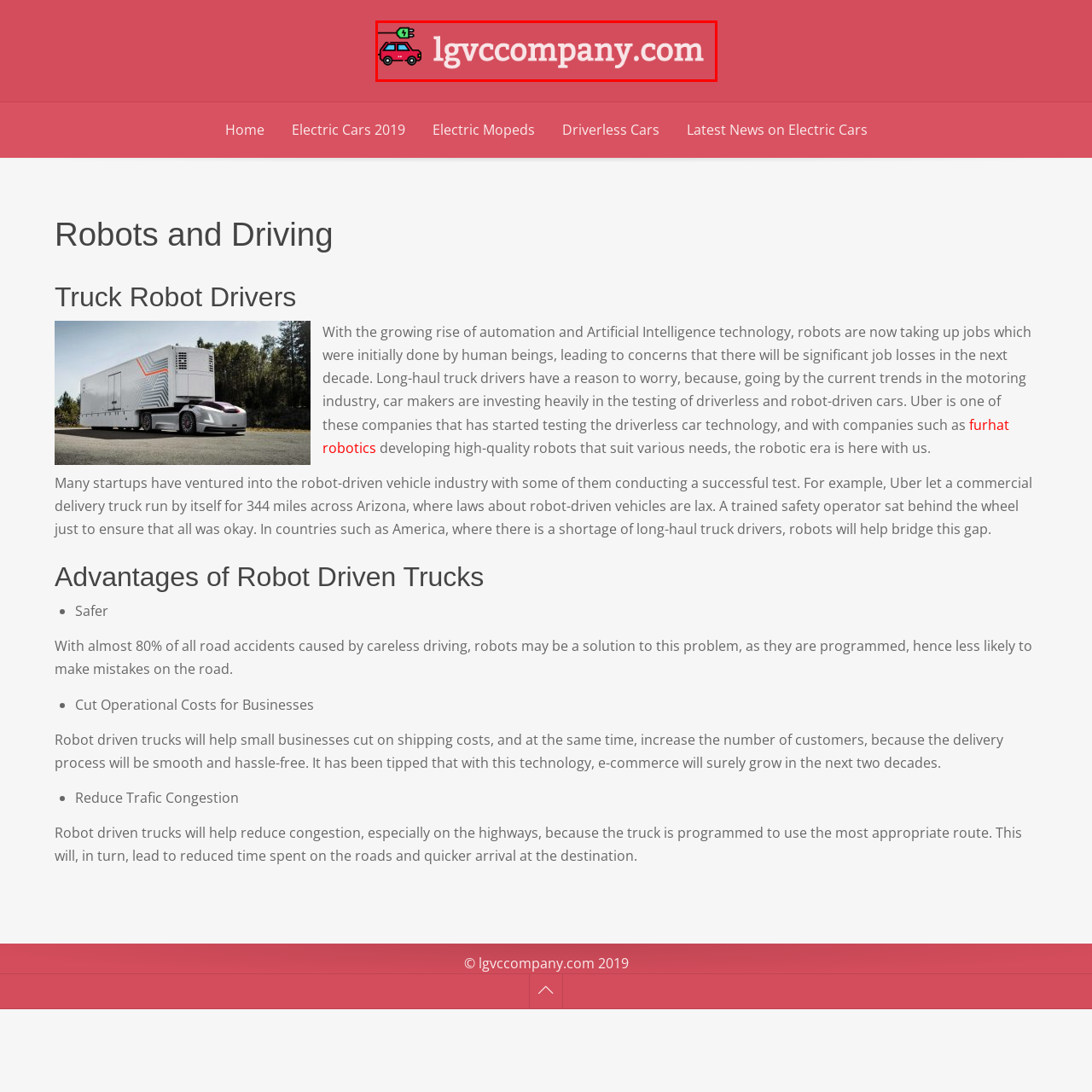What type of vehicle is illustrated?
Pay attention to the image within the red bounding box and answer using just one word or a concise phrase.

Car